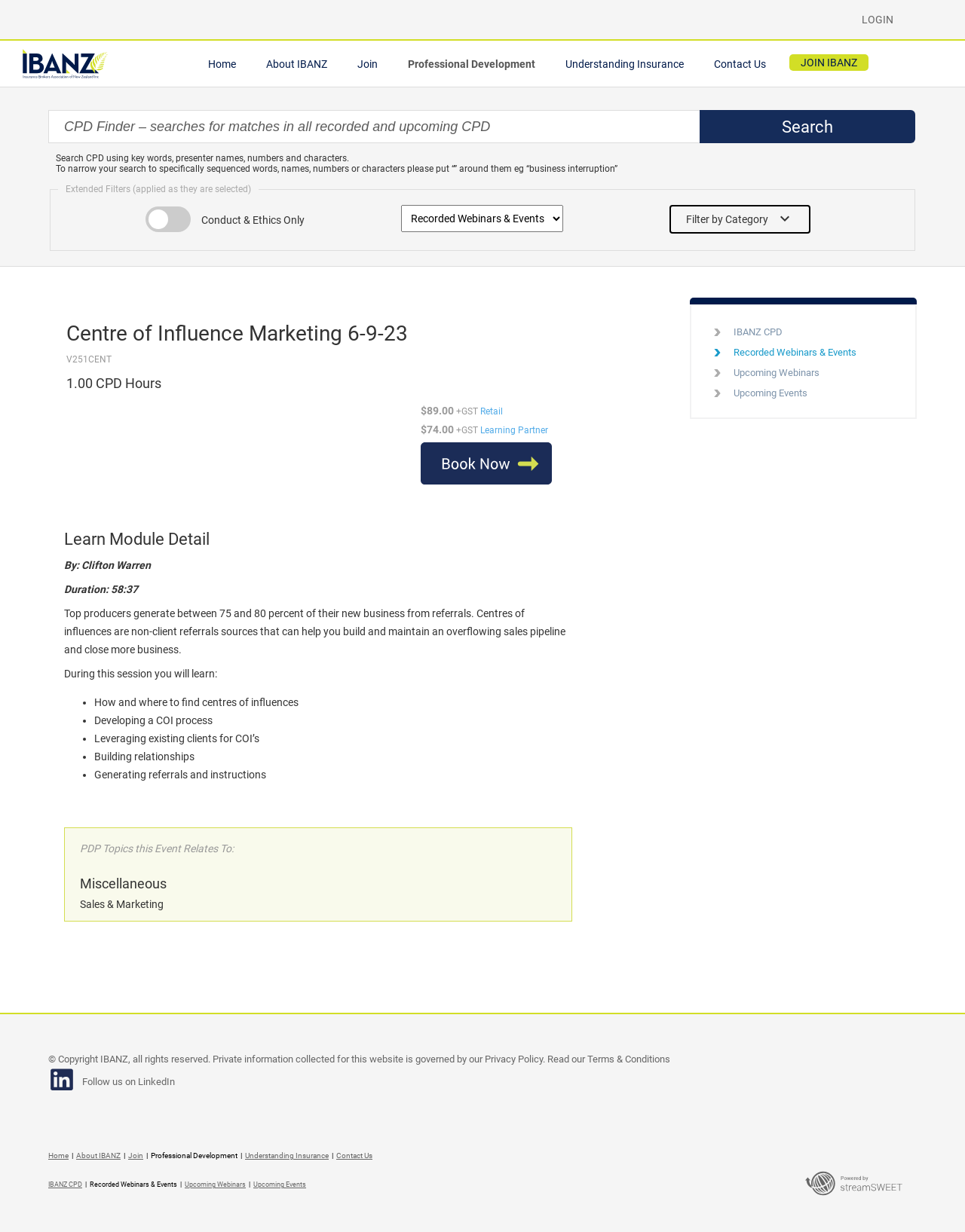Give a complete and precise description of the webpage's appearance.

The webpage is about the Insurance Brokers Association of New Zealand Inc. (IBANZ), a professional body representing the interests of fire and general insurance brokers, risk managers, and consumers in New Zealand. 

At the top of the page, there is a logo on the left and a login link on the right. Below the logo, there are several links, including "Home", "About IBANZ", "Join", and "Contact Us". These links are arranged horizontally and are part of the main navigation menu.

Below the navigation menu, there is a search bar with a combobox and a search button. The search bar allows users to search for CPD (Continuing Professional Development) courses using keywords, presenter names, numbers, and characters. There are also instructions on how to narrow down the search results.

On the left side of the page, there is a filter section with checkboxes and a combobox. This section allows users to filter the search results by category, conduct, and ethics.

The main content of the page is a table that lists various CPD courses. Each course is presented in a row with details such as the course title, duration, and price. There are also links to learn more about each course and to purchase them.

One of the courses is highlighted, with a detailed description of the course content, including the topics that will be covered and the learning objectives. The course is about building relationships and generating referrals, and it is presented by Clifton Warren.

Overall, the webpage is well-organized and easy to navigate, with clear headings and concise text. The search bar and filter section make it easy for users to find the CPD courses they are interested in.